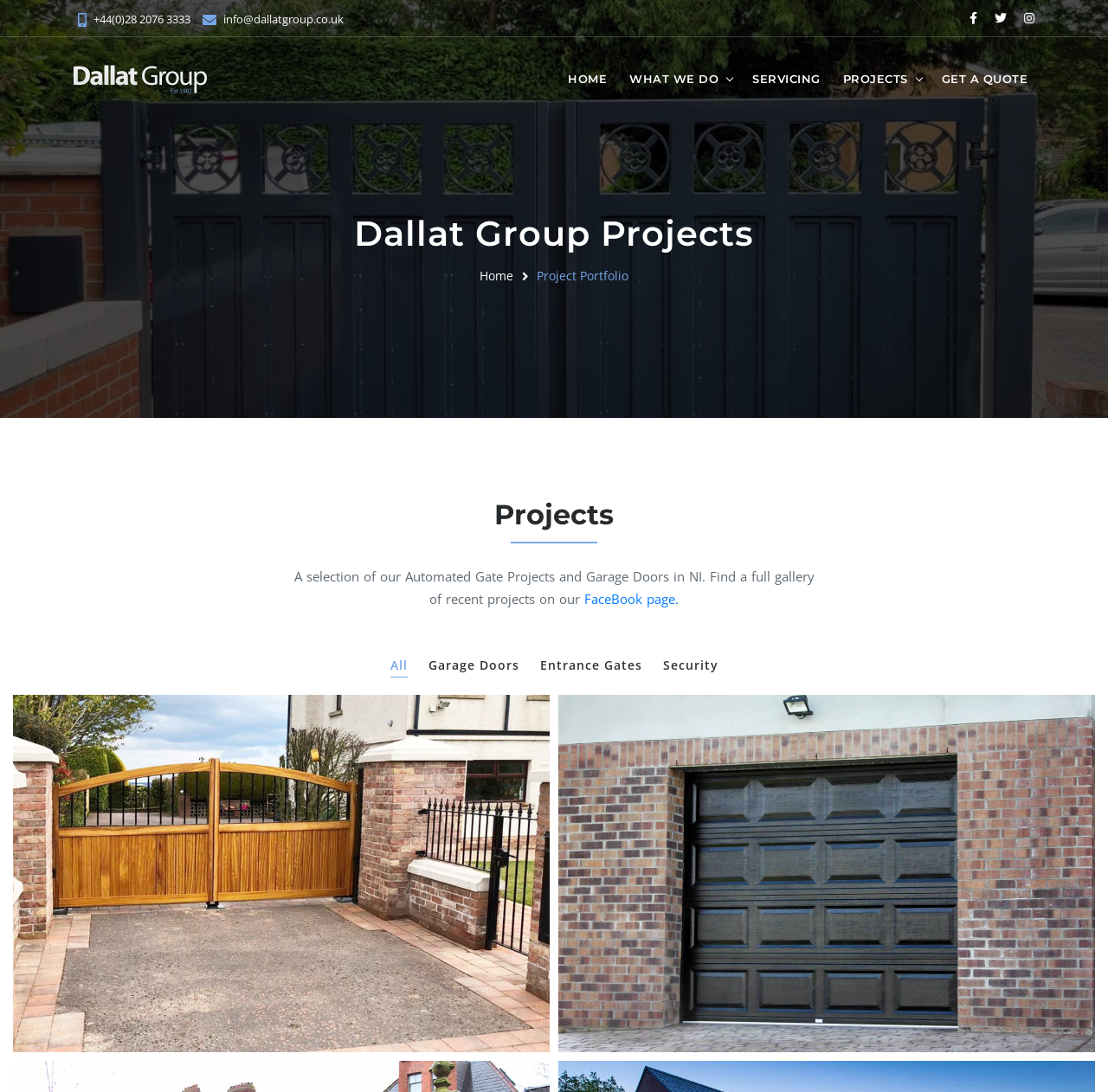How many types of gates are mentioned?
Refer to the image and give a detailed answer to the question.

I counted the types of gates mentioned by looking at the static text elements, which mention 'All', 'Entrance Gates', and 'Security' as categories of gates.